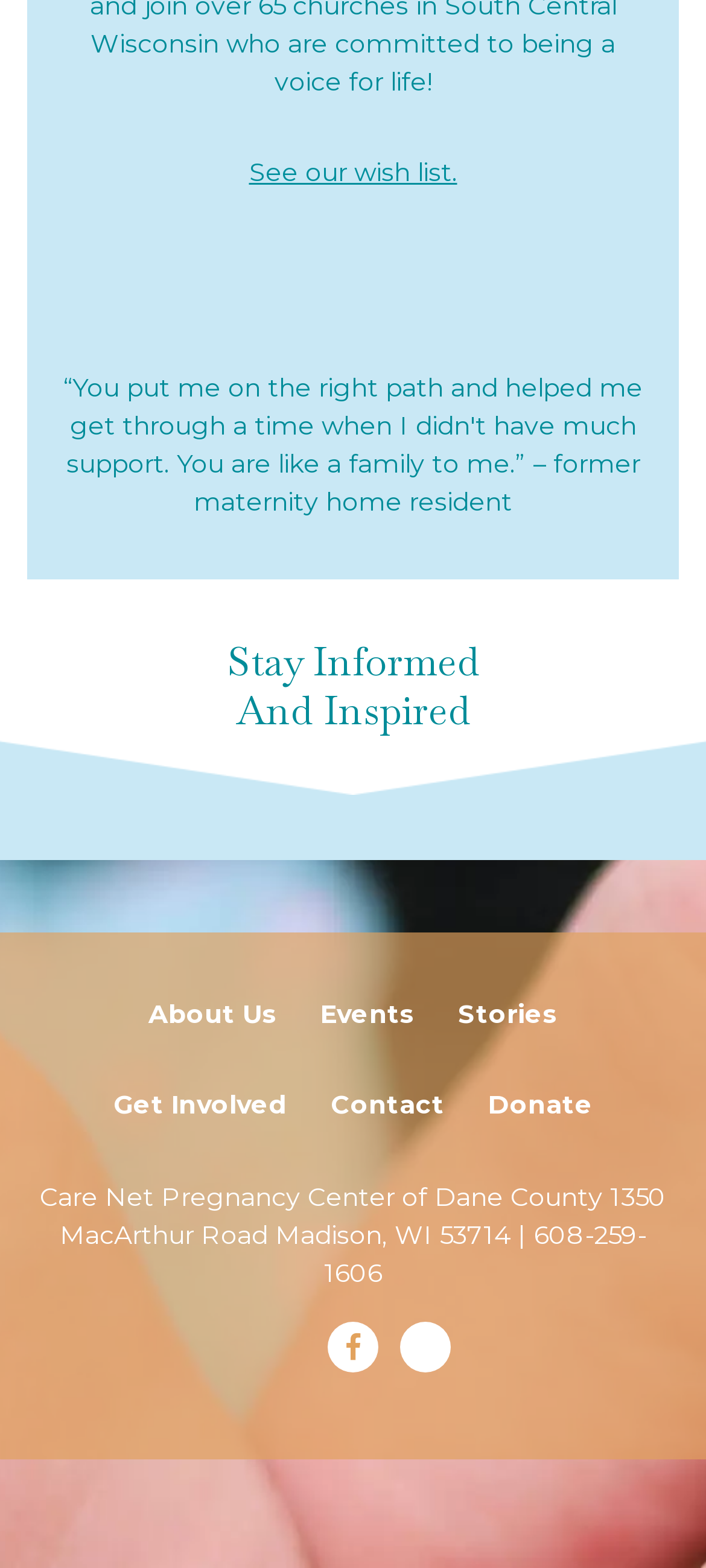Please identify the bounding box coordinates of the clickable area that will fulfill the following instruction: "Visit 'About Us'". The coordinates should be in the format of four float numbers between 0 and 1, i.e., [left, top, right, bottom].

[0.21, 0.636, 0.392, 0.657]